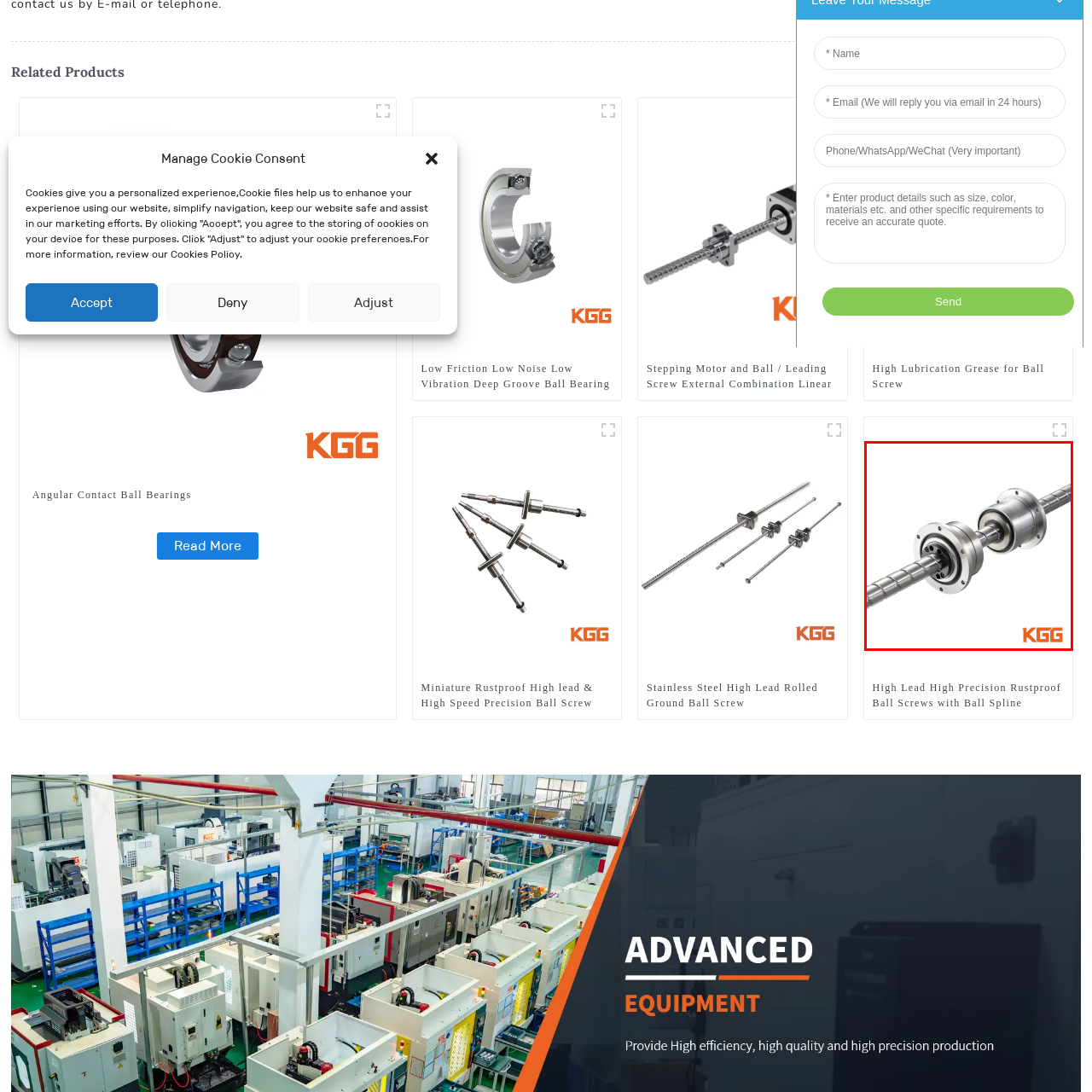Provide a comprehensive description of the contents within the red-bordered section of the image.

This image showcases a high-efficiency miniature ball screw manufactured by KGG. The ball screw features a sleek, stainless steel design with a polished finish, highlighting its precision engineering and durability. The assembly includes two flanged ends, which facilitate secure mounting and compatibility with various mechanical systems. This component is ideal for applications requiring linear motion and high precision, such as in robotics or automation technology. The KGG branding is prominently displayed in the lower right corner, emphasizing the manufacturer's commitment to quality in engineering solutions.